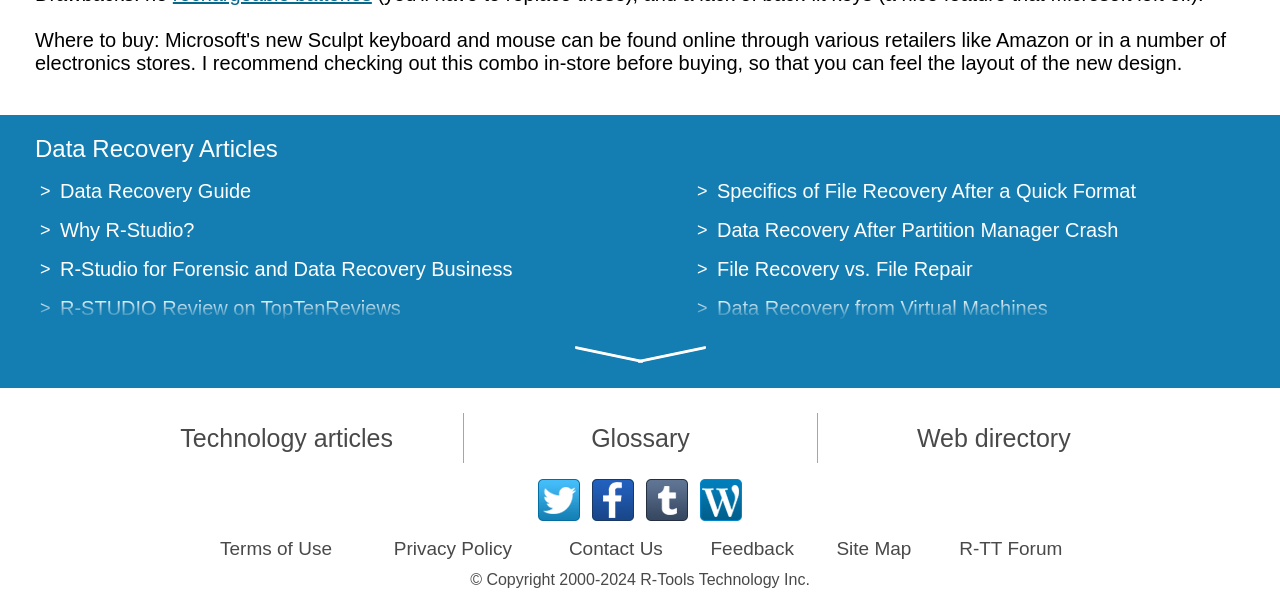What is the purpose of the 'Emergency File Recovery Using R-Studio Emergency' link?
Using the information from the image, answer the question thoroughly.

I inferred the purpose of the link by looking at the text 'Emergency File Recovery Using R-Studio Emergency' which suggests that it is related to emergency file recovery.